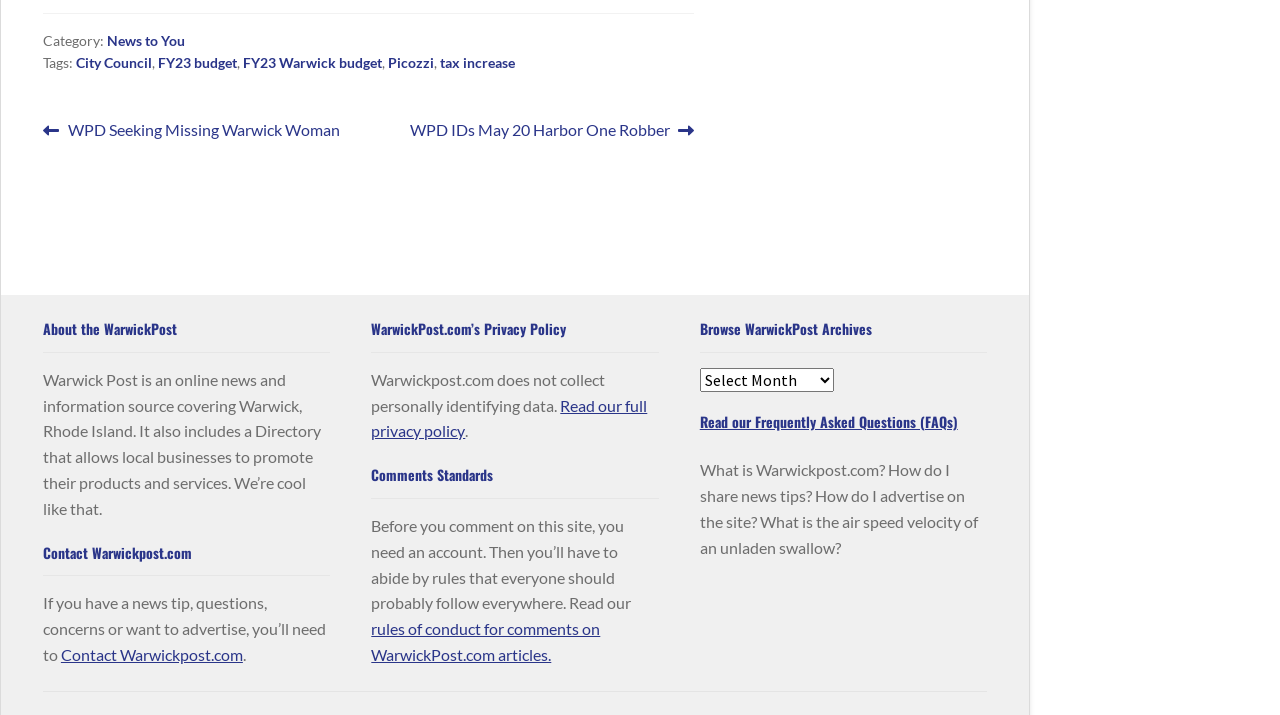Respond to the question below with a single word or phrase: What is the purpose of the Directory on Warwick Post?

To promote local businesses